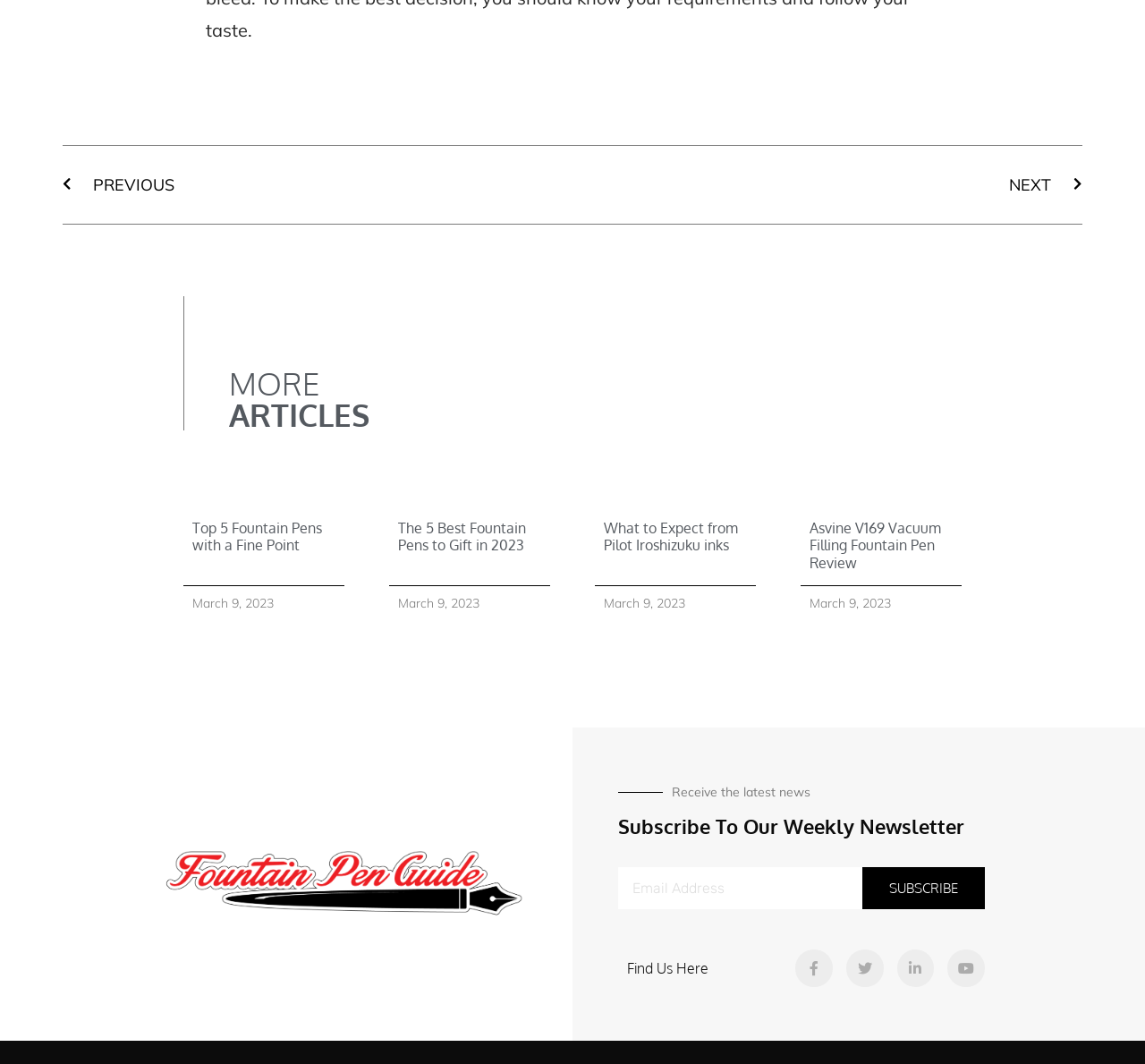How many articles are displayed on this page?
Examine the image closely and answer the question with as much detail as possible.

I counted the number of article elements on the page, which are [445], [446], [447], and [448]. Each of these elements contains a heading and a static text element, indicating that they are separate articles.